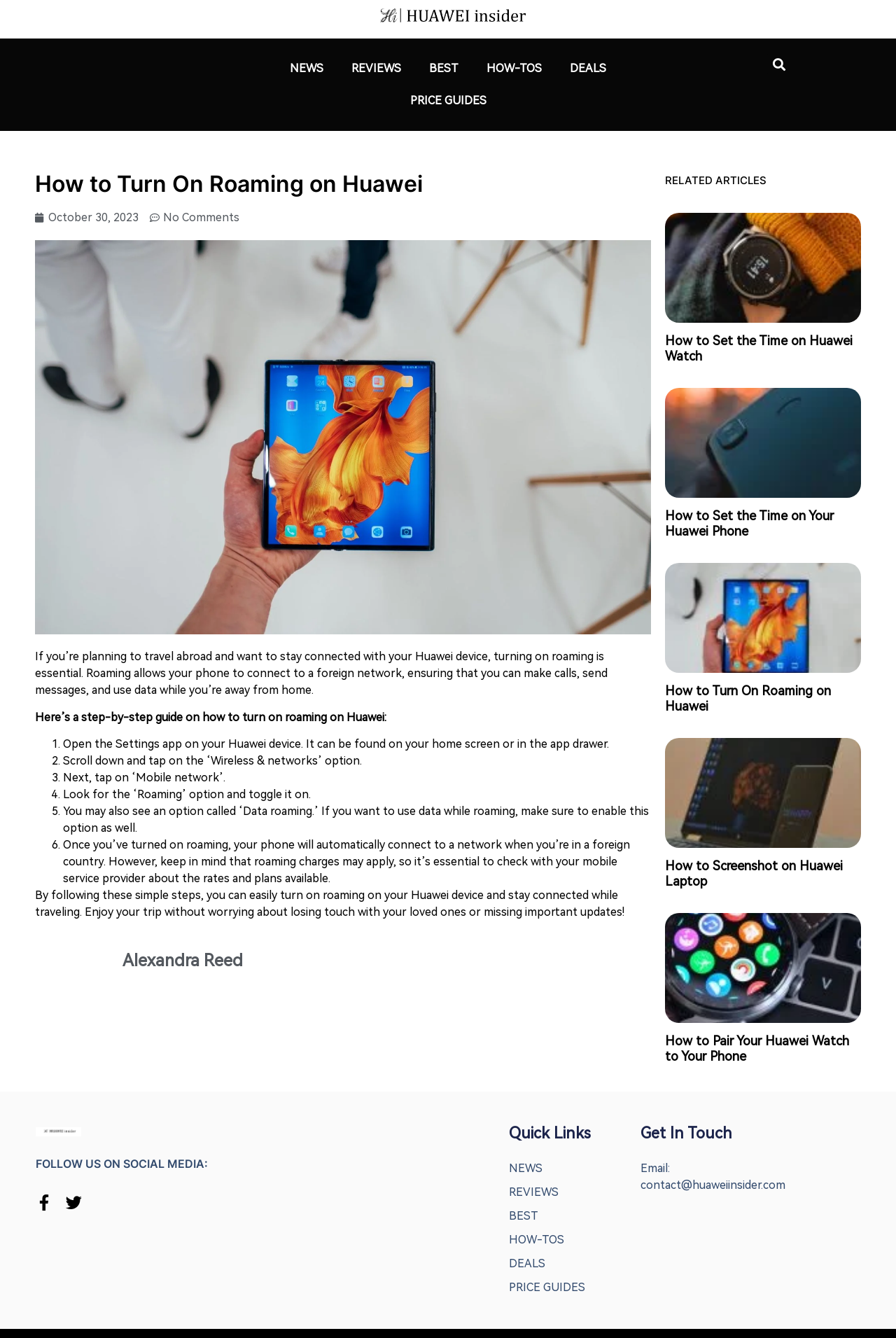Please find and generate the text of the main heading on the webpage.

How to Turn On Roaming on Huawei